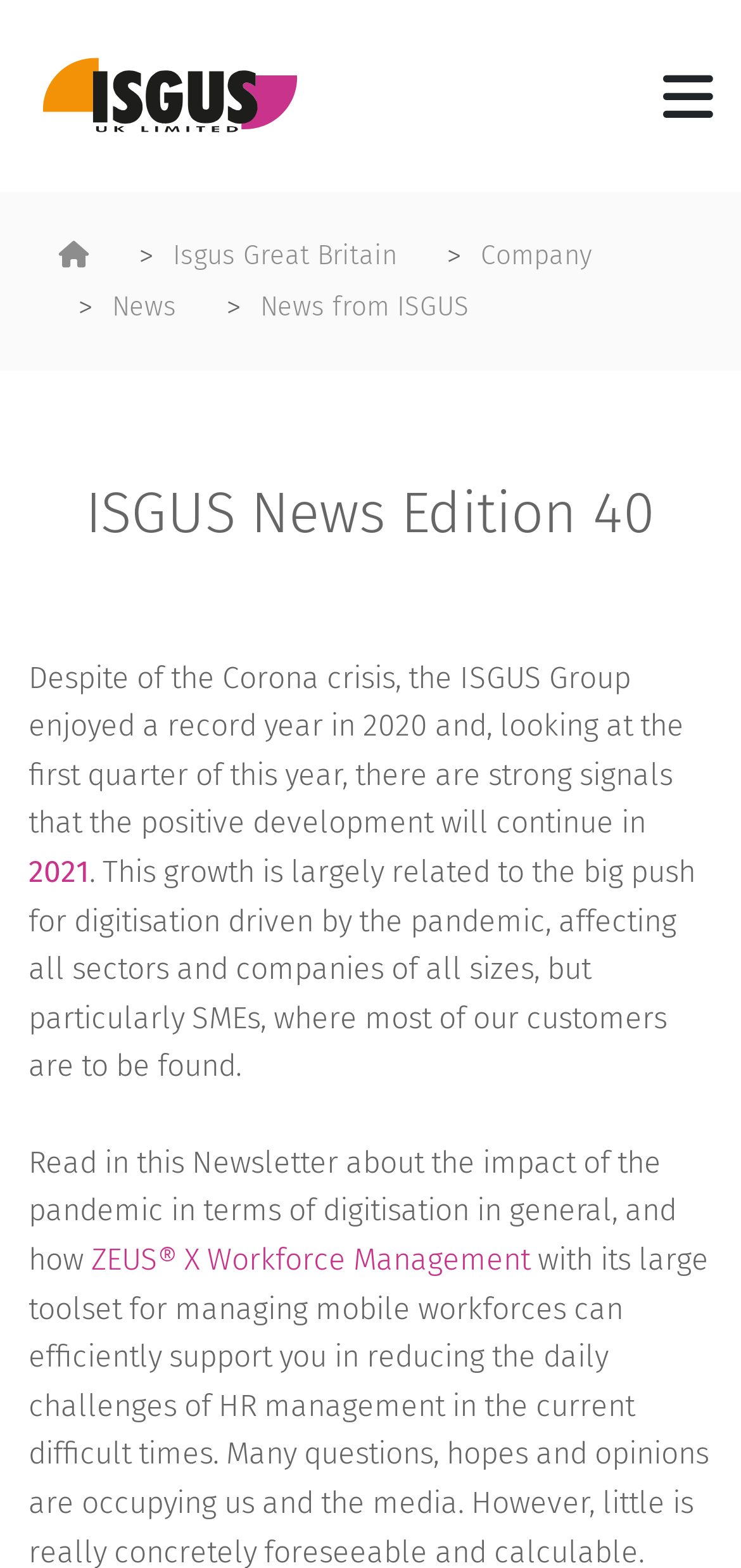Examine the image and give a thorough answer to the following question:
What is the impact of the pandemic on companies?

The pandemic has driven the digitisation of companies, particularly SMEs, which is mentioned in the text 'This growth is largely related to the big push for digitisation driven by the pandemic, affecting all sectors and companies of all sizes, but particularly SMEs, where most of our customers are to be found'.